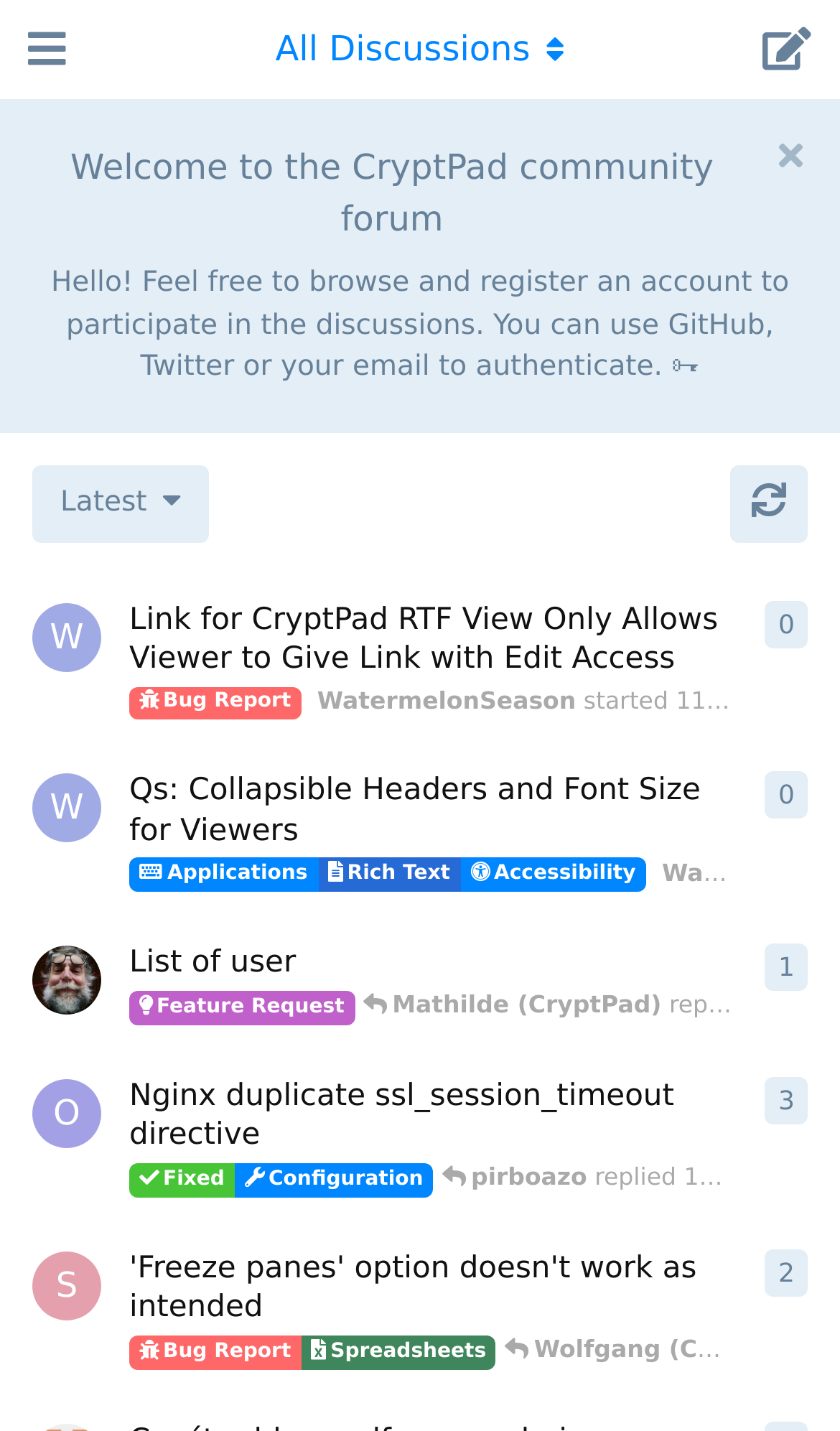Calculate the bounding box coordinates for the UI element based on the following description: "W". Ensure the coordinates are four float numbers between 0 and 1, i.e., [left, top, right, bottom].

[0.038, 0.541, 0.121, 0.589]